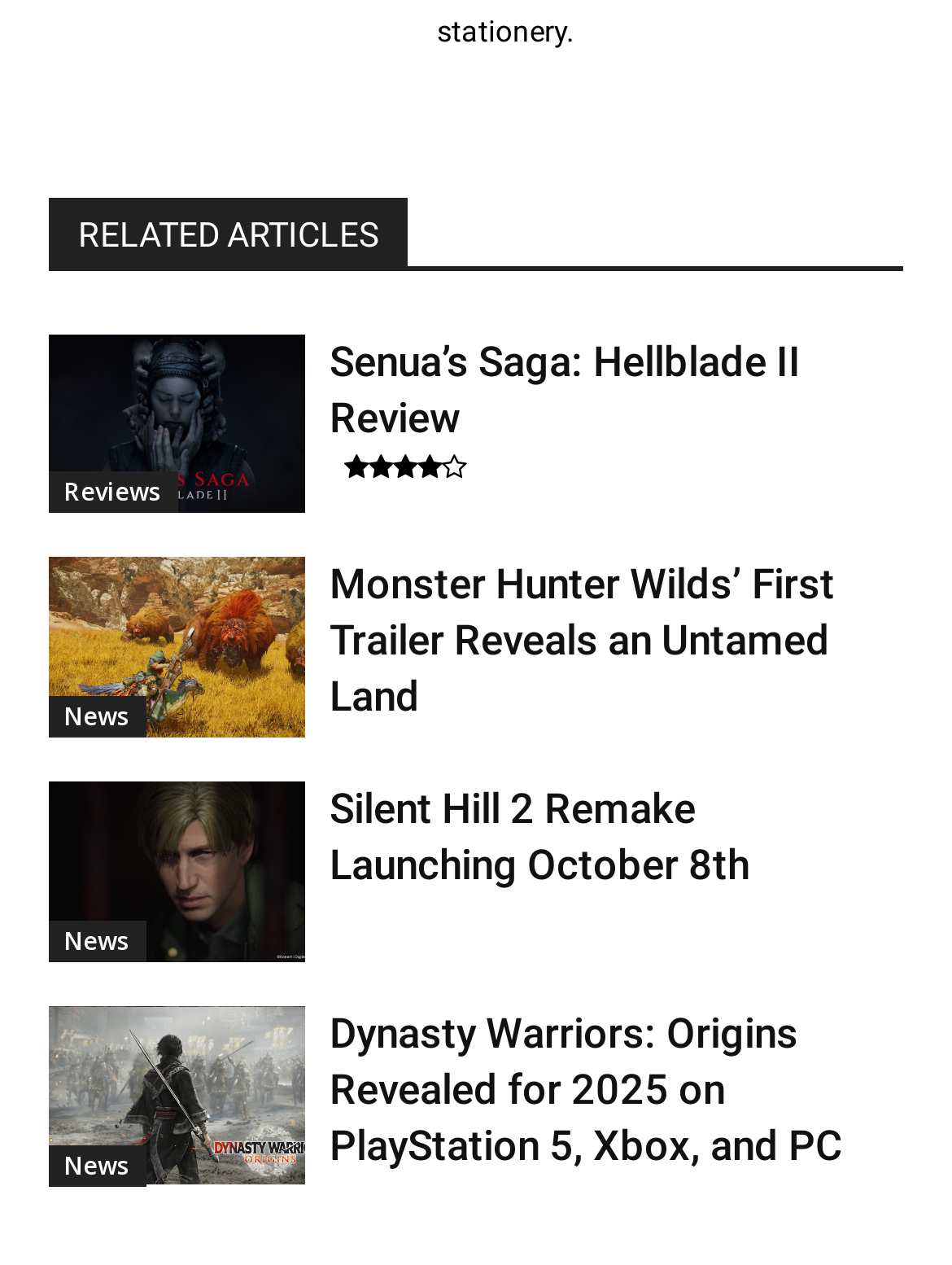Locate the bounding box coordinates of the segment that needs to be clicked to meet this instruction: "Read reviews".

[0.051, 0.373, 0.187, 0.405]